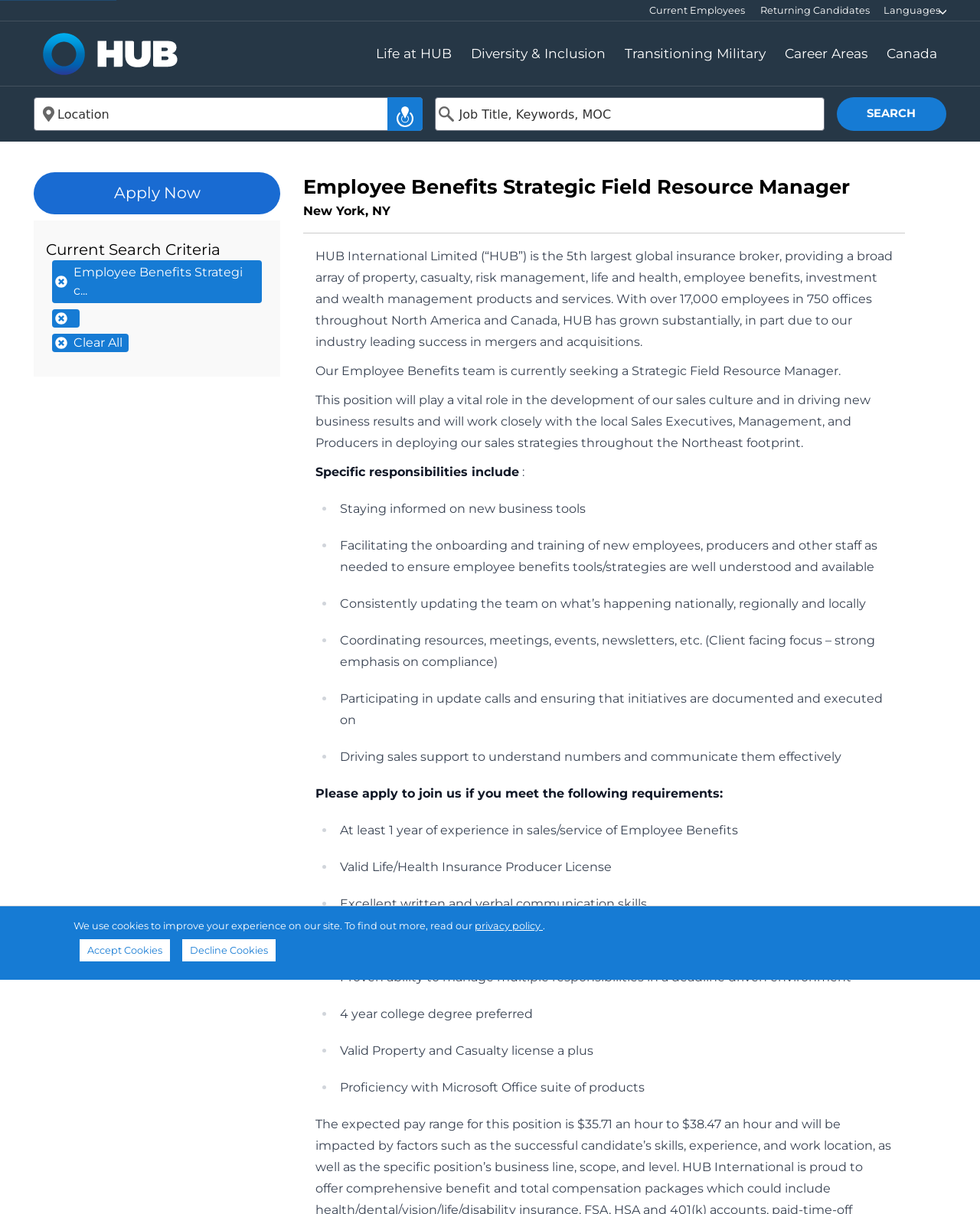What is the preferred degree for the job?
Please give a detailed and elaborate answer to the question.

The preferred degree for the job can be found in the list of requirements, which states '4 year college degree preferred'.